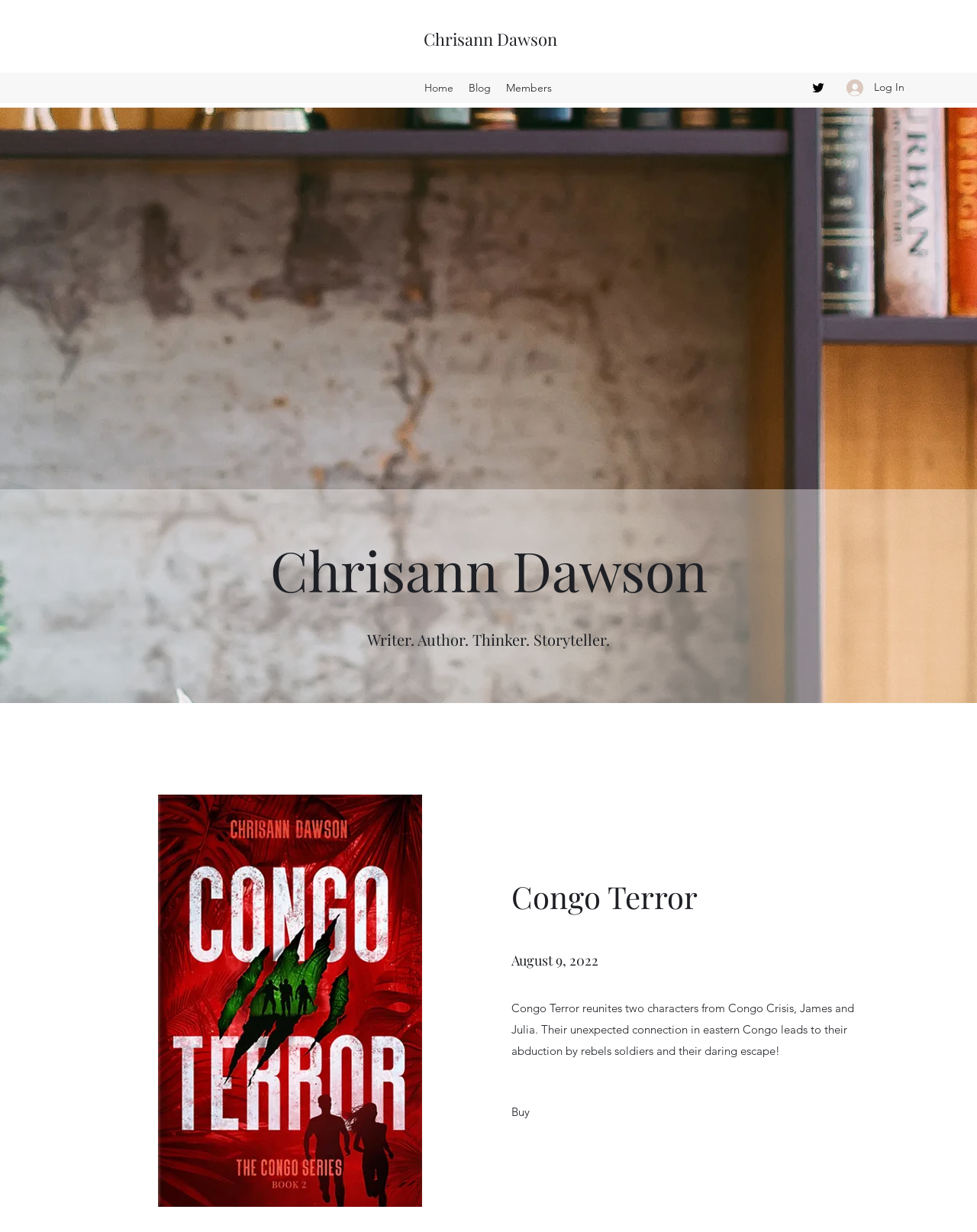What is the title of the latest book?
Using the image, respond with a single word or phrase.

Congo Terror